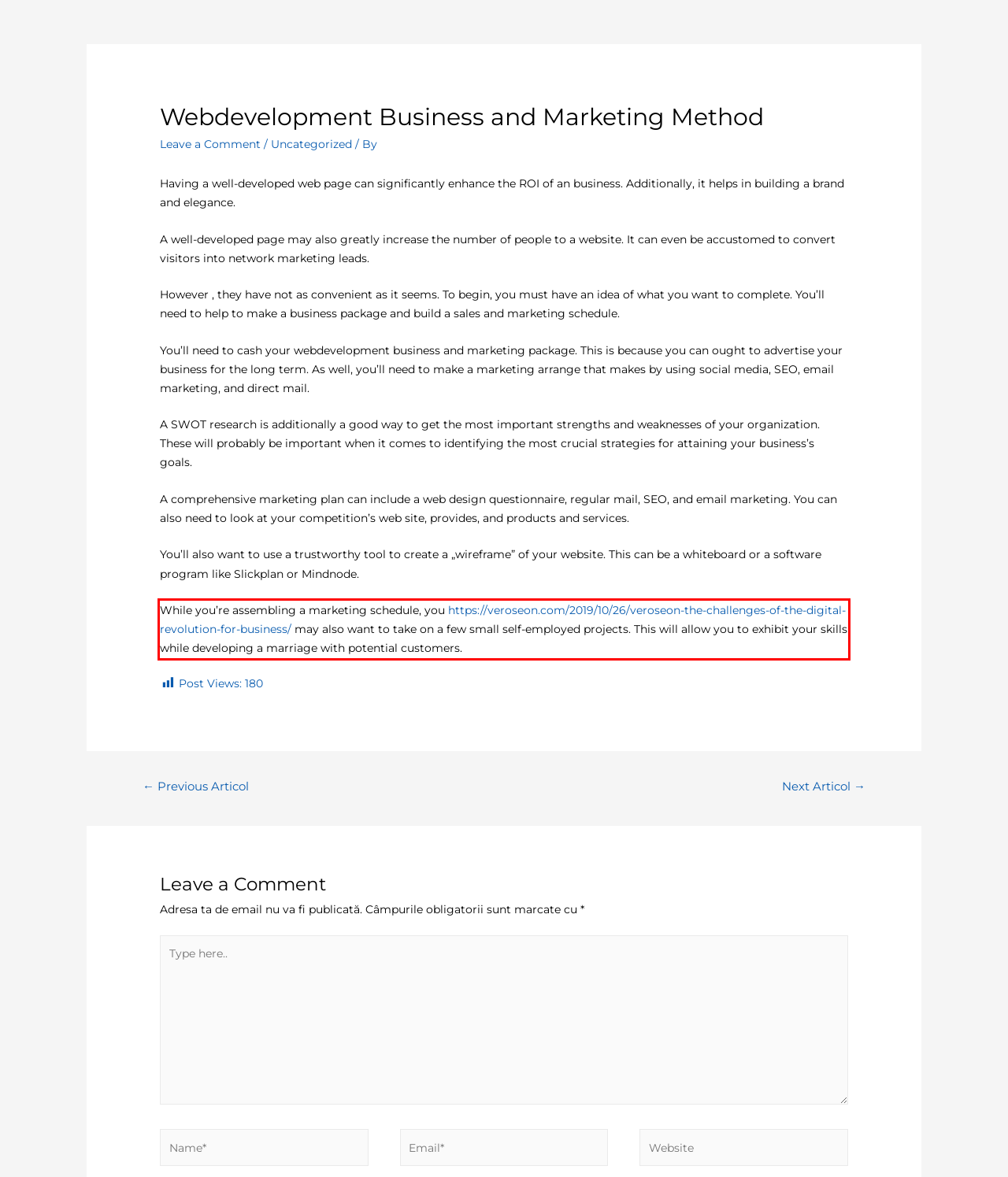Within the screenshot of a webpage, identify the red bounding box and perform OCR to capture the text content it contains.

While you’re assembling a marketing schedule, you https://veroseon.com/2019/10/26/veroseon-the-challenges-of-the-digital-revolution-for-business/ may also want to take on a few small self-employed projects. This will allow you to exhibit your skills while developing a marriage with potential customers.